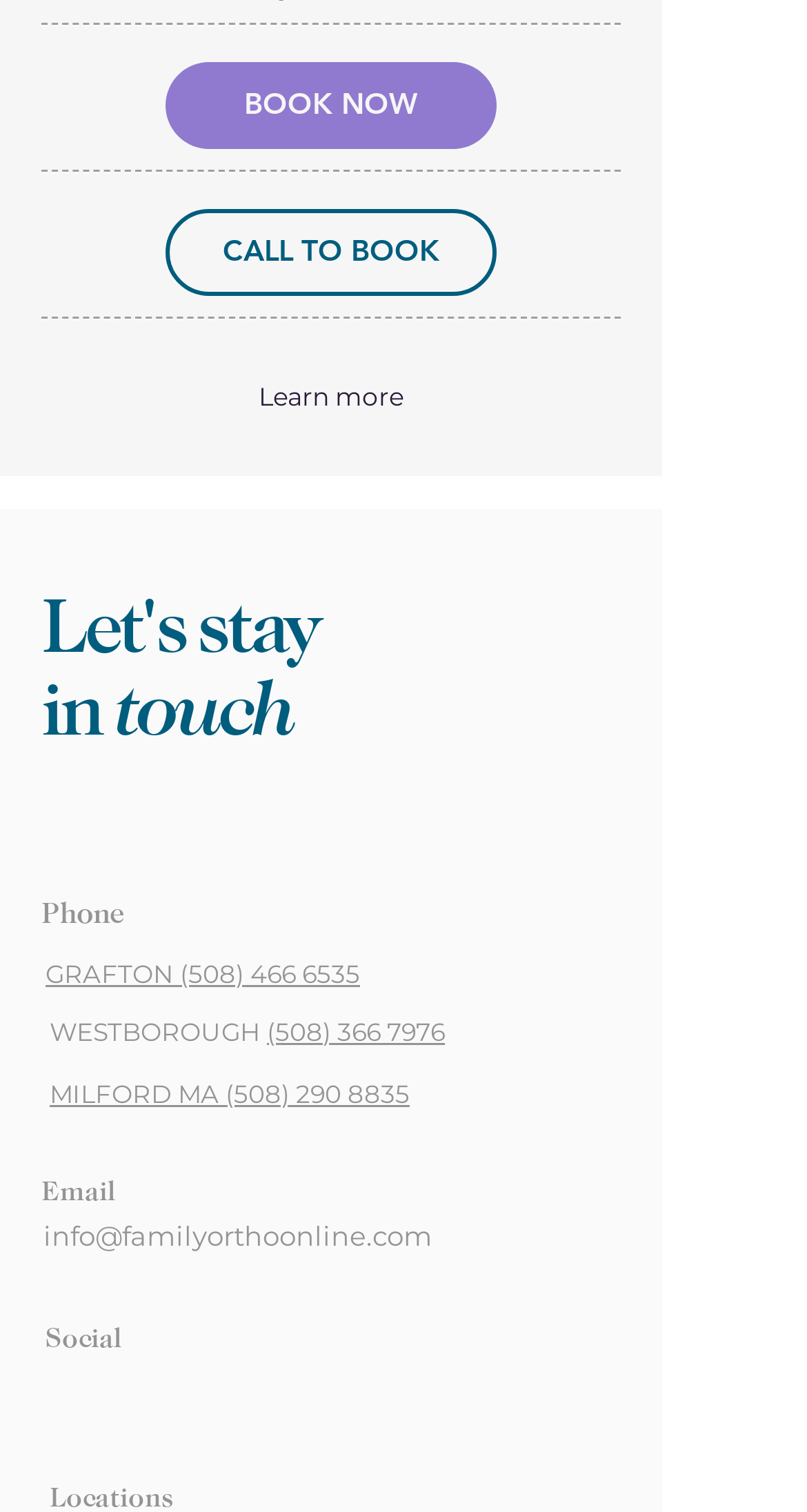Based on what you see in the screenshot, provide a thorough answer to this question: What is the phone number for Grafton?

I found the phone number for Grafton by looking at the 'Phone' section of the webpage, where it lists the phone numbers for different locations. The phone number for Grafton is listed as '(508) 466 6535'.